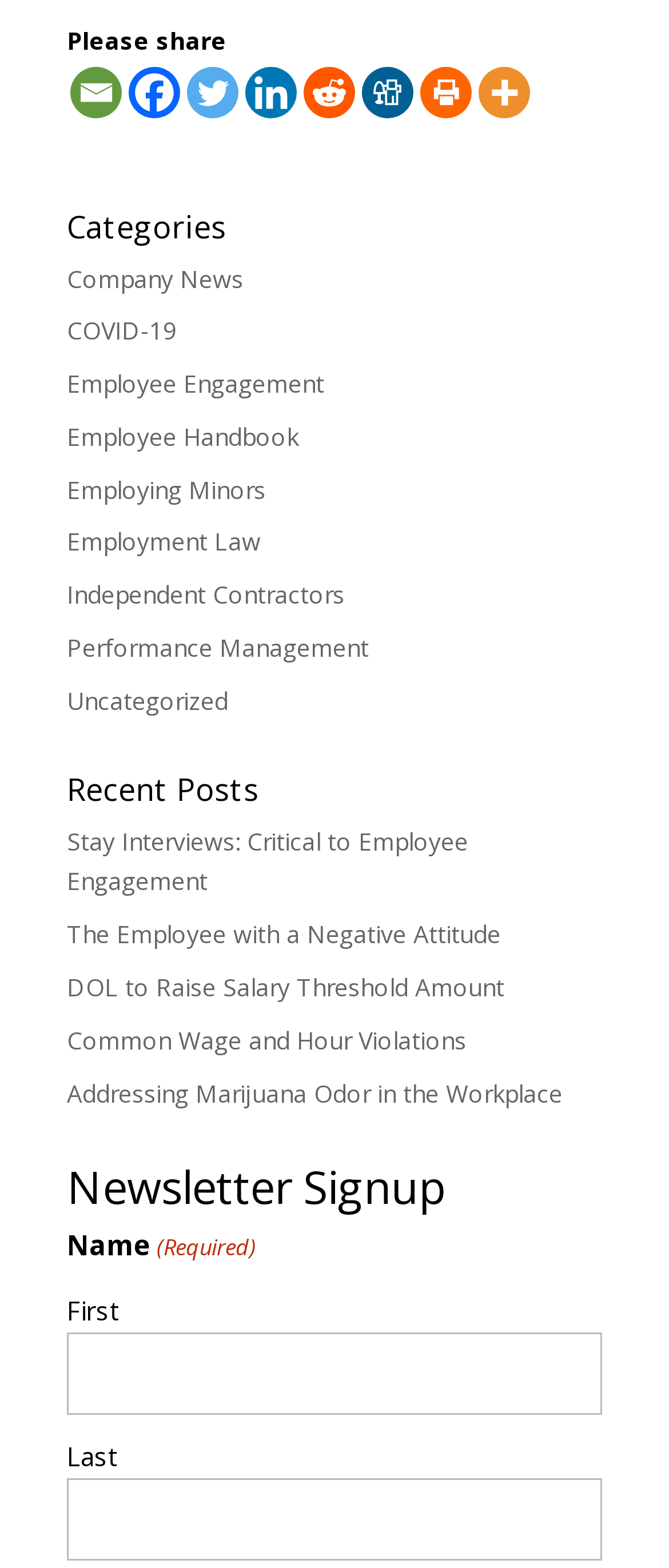How many recent posts are displayed?
Can you offer a detailed and complete answer to this question?

I counted the number of recent post links available, including 'Stay Interviews: Critical to Employee Engagement', 'The Employee with a Negative Attitude', 'DOL to Raise Salary Threshold Amount', 'Common Wage and Hour Violations', and 'Addressing Marijuana Odor in the Workplace', which totals 5 recent posts.